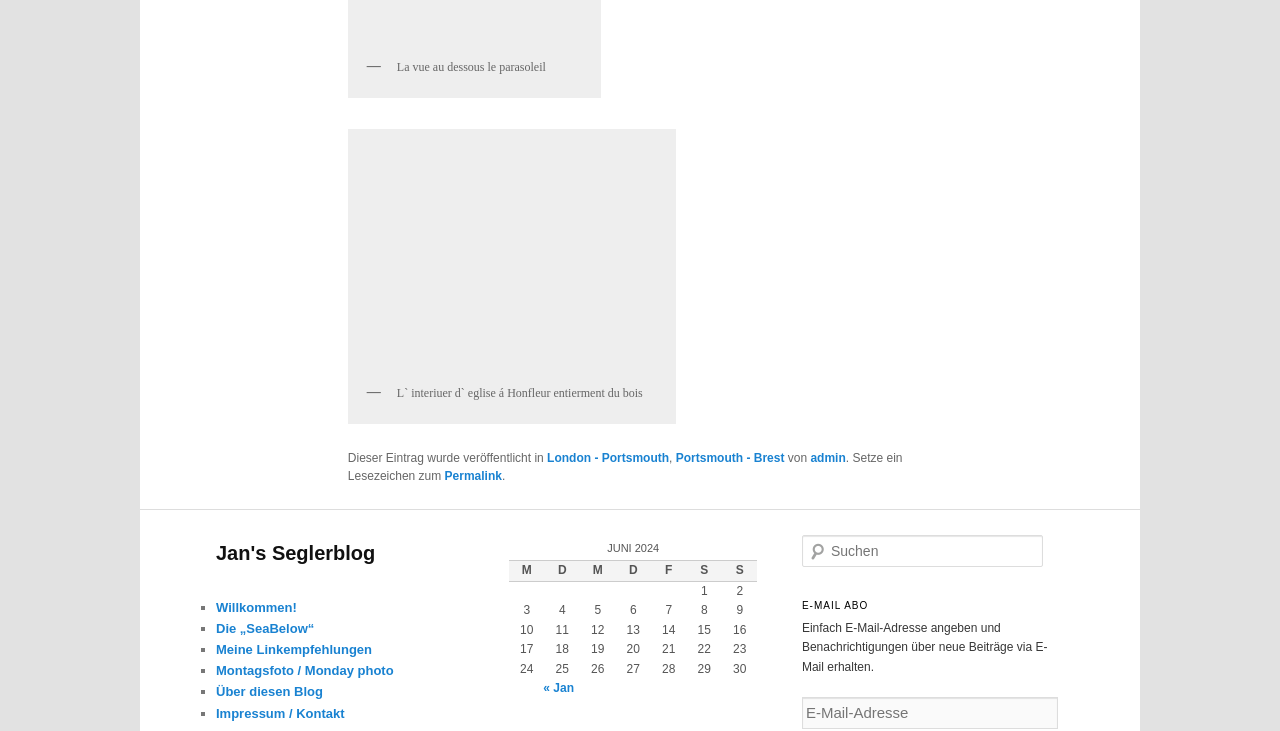Carefully examine the image and provide an in-depth answer to the question: What is the date range of the calendar table?

I found the date range of the calendar table by looking at the table element with the caption 'JUNI 2024' which is located in the middle of the webpage.